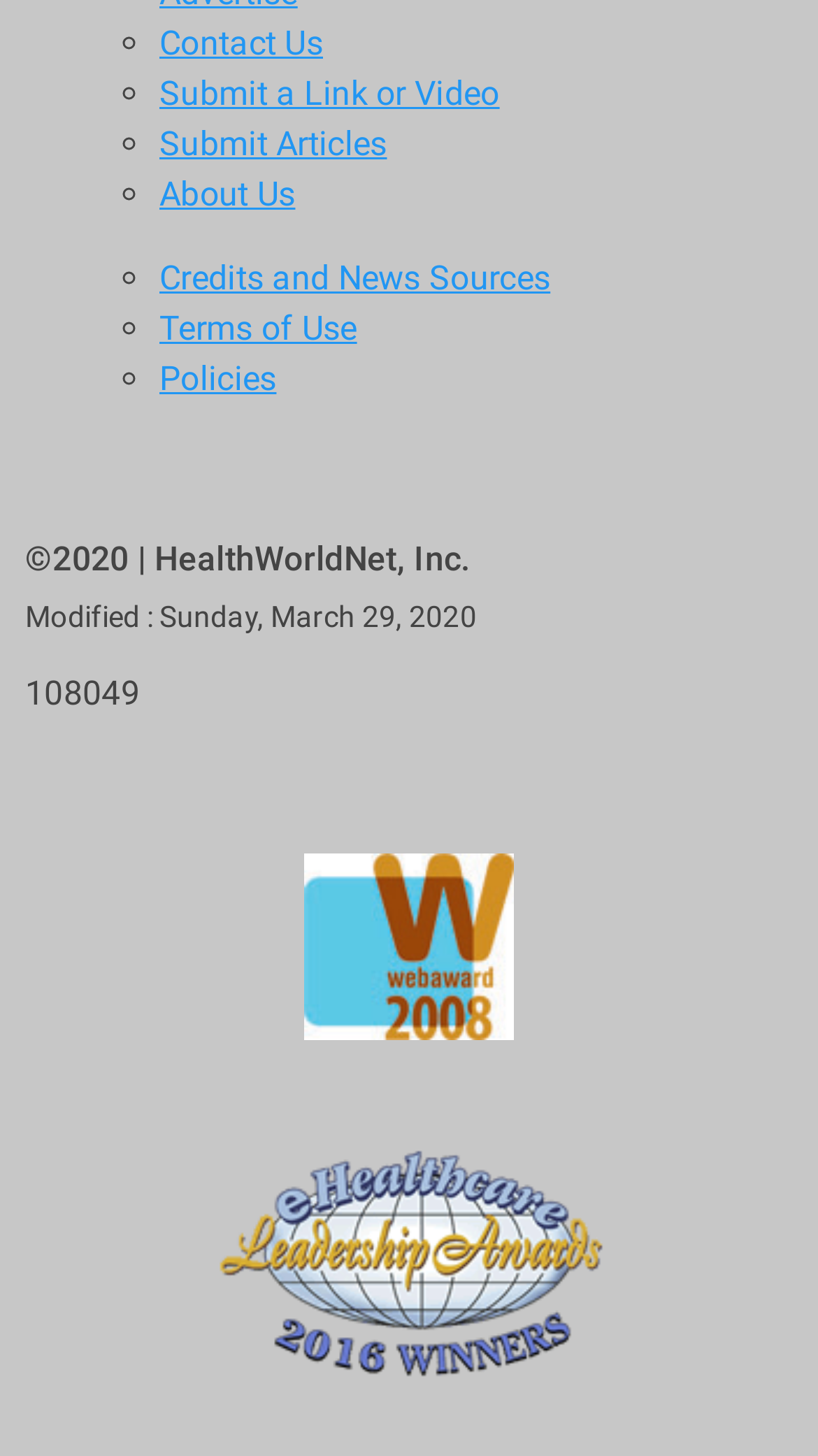Kindly provide the bounding box coordinates of the section you need to click on to fulfill the given instruction: "View eHealthcare Award 2016".

[0.263, 0.852, 0.737, 0.879]